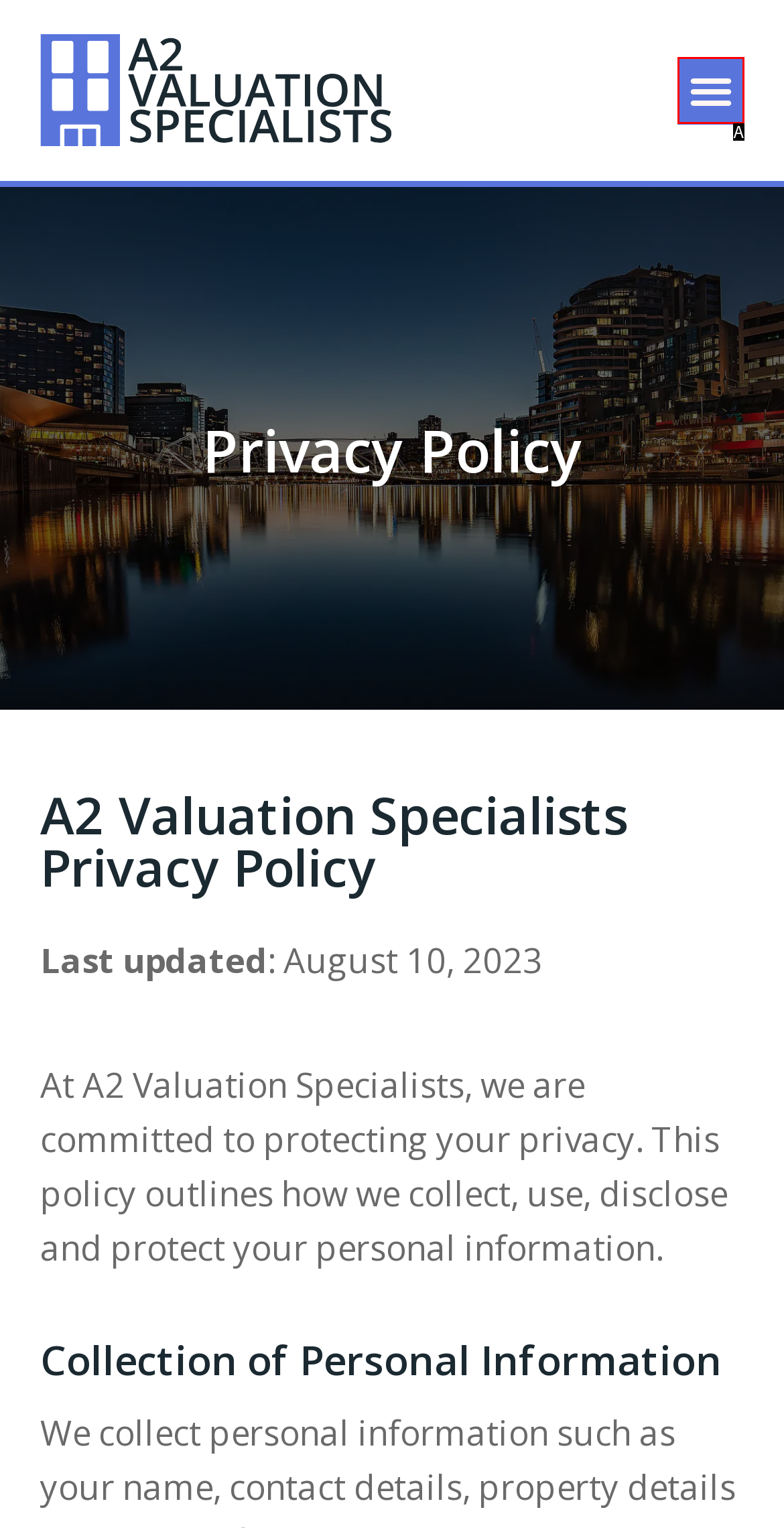From the given options, choose the HTML element that aligns with the description: Menu. Respond with the letter of the selected element.

A